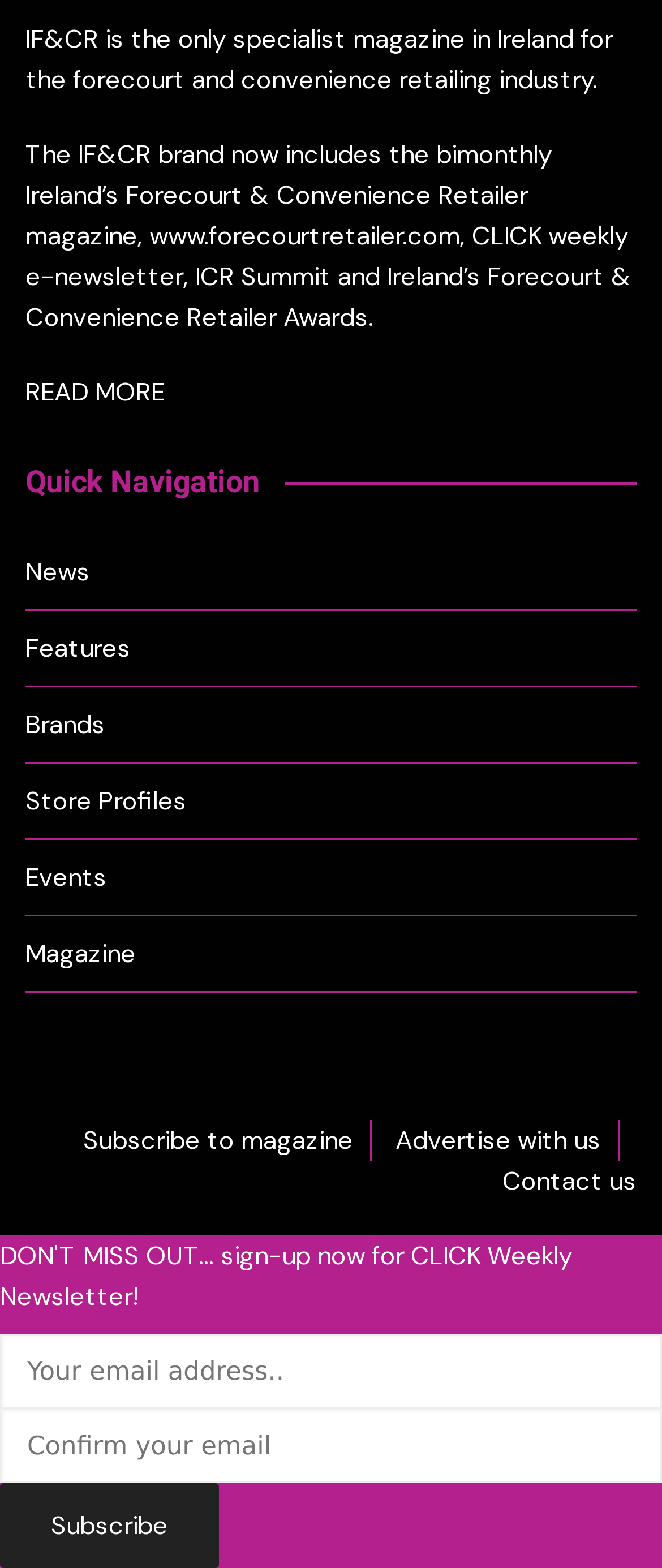Find the bounding box coordinates of the element to click in order to complete the given instruction: "Click on the link to the previous article."

None